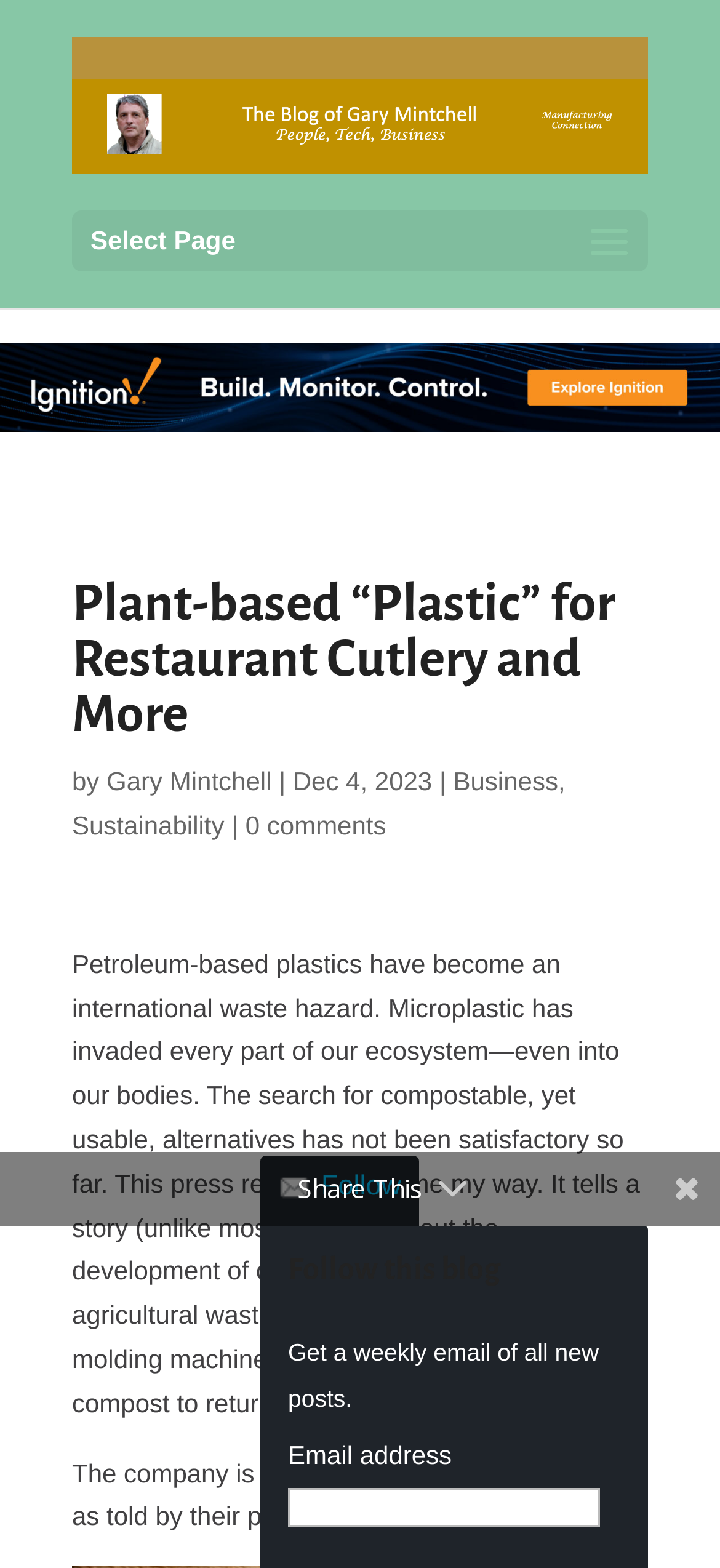Generate a comprehensive description of the webpage.

This webpage is about plant-based "plastic" for restaurant cutlery and more, with a focus on sustainability. At the top, there is a logo and a link to "The Manufacturing Connection" on the left side, accompanied by an image. On the right side, there is a dropdown menu labeled "Select Page". 

Below the logo, there is a section with a heading that reads "Plant-based “Plastic” for Restaurant Cutlery and More". This section includes the author's name, "Gary Mintchell", and the date "Dec 4, 2023". It also features categories "Business" and "Sustainability" with a link to "0 comments". 

The main content of the webpage is a long paragraph that discusses the issue of petroleum-based plastics and the search for compostable alternatives. It then introduces a company called "PlantSwitch" that has developed a compostable plastic made from agricultural waste. 

On the right side of the webpage, there is a section with a heading "Follow this blog" that allows users to enter their email address to receive a weekly email of all new posts. There is also a "Share This" button and a hidden "Follow" link above this section.